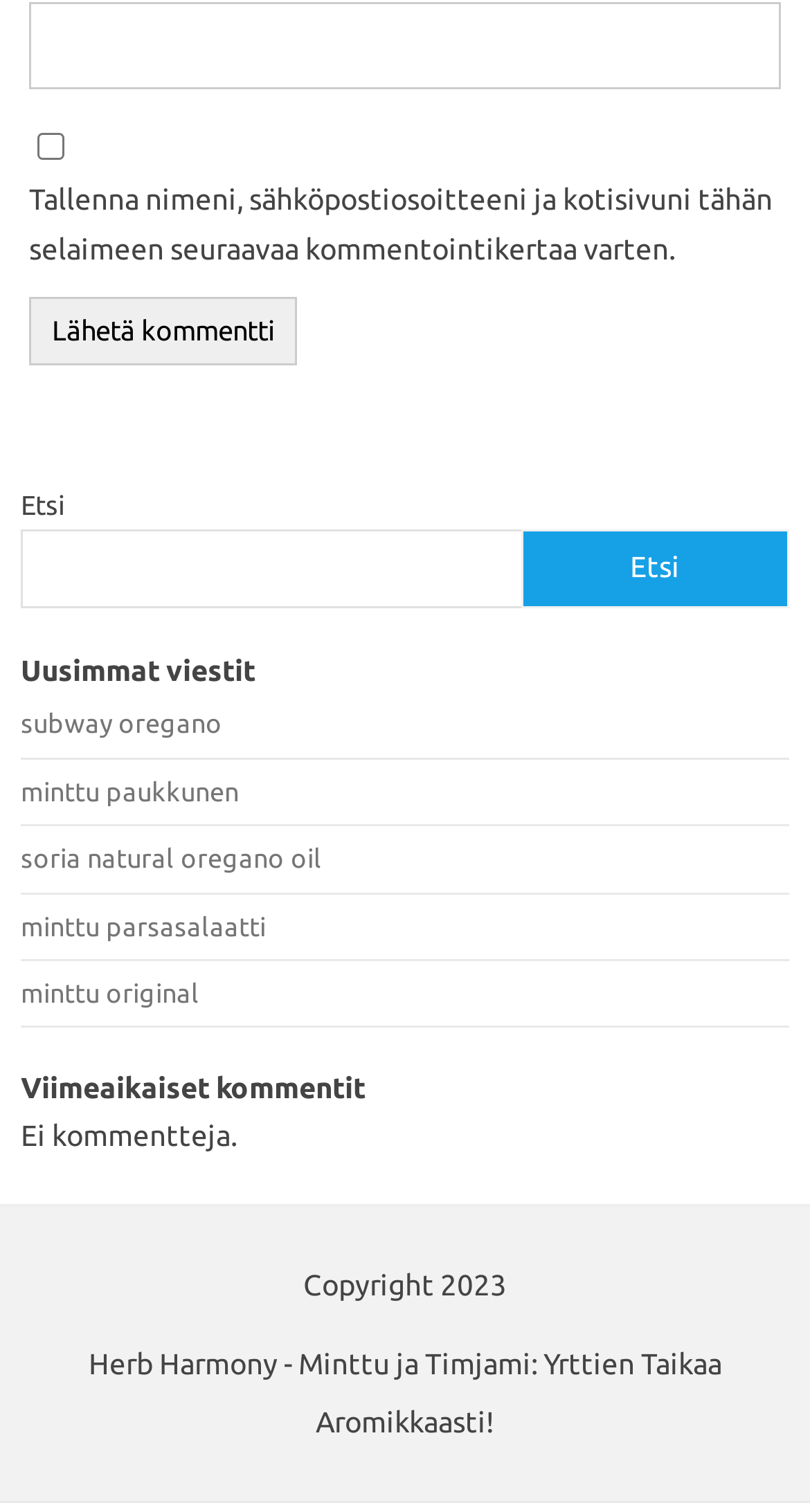What is the text above the search box?
Look at the image and answer with only one word or phrase.

Etsi